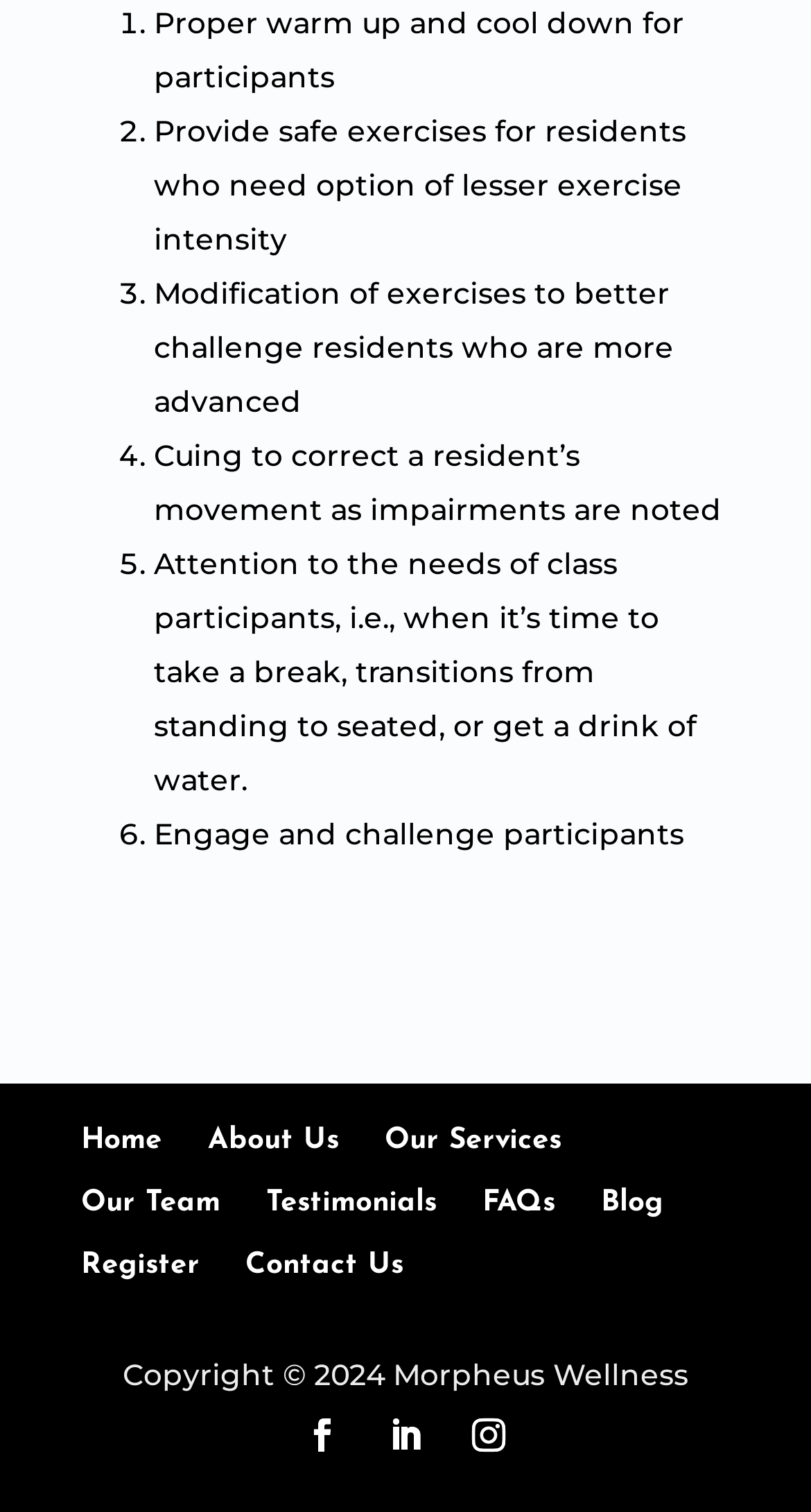Locate the bounding box coordinates of the area where you should click to accomplish the instruction: "Read about Our Services".

[0.474, 0.746, 0.692, 0.776]